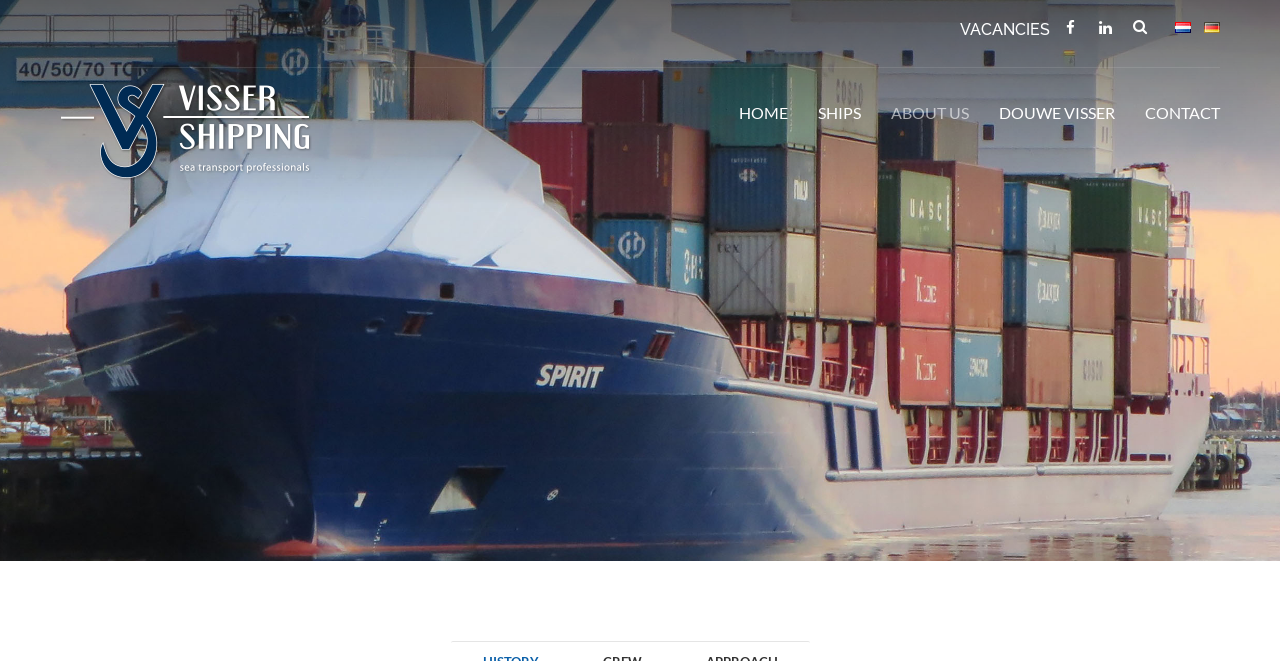Determine the bounding box coordinates of the UI element described by: "Douwe Visser".

[0.78, 0.125, 0.871, 0.216]